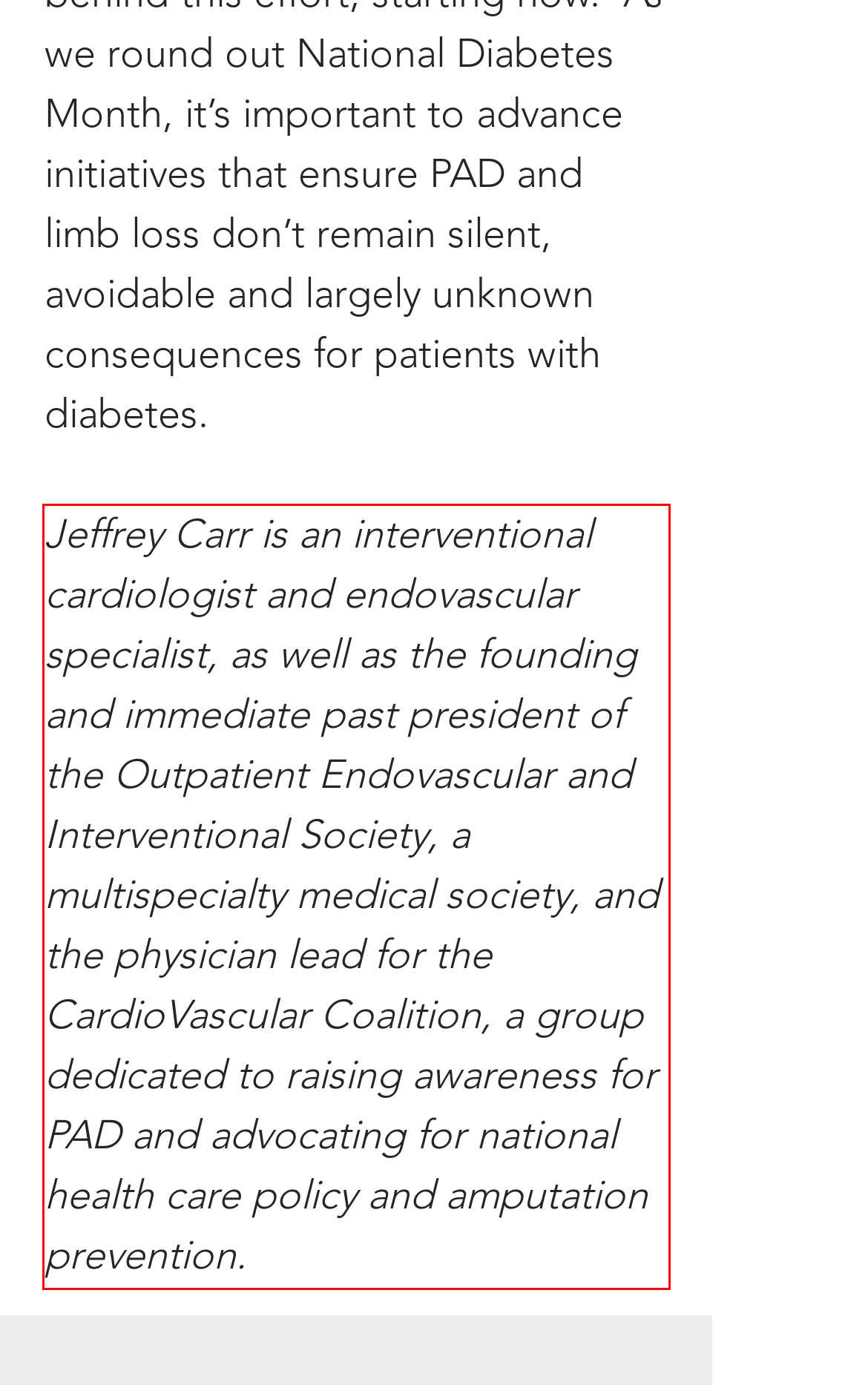Please perform OCR on the text content within the red bounding box that is highlighted in the provided webpage screenshot.

Jeffrey Carr is an interventional cardiologist and endovascular specialist, as well as the founding and immediate past president of the Outpatient Endovascular and Interventional Society, a multispecialty medical society, and the physician lead for the CardioVascular Coalition, a group dedicated to raising awareness for PAD and advocating for national health care policy and amputation prevention.